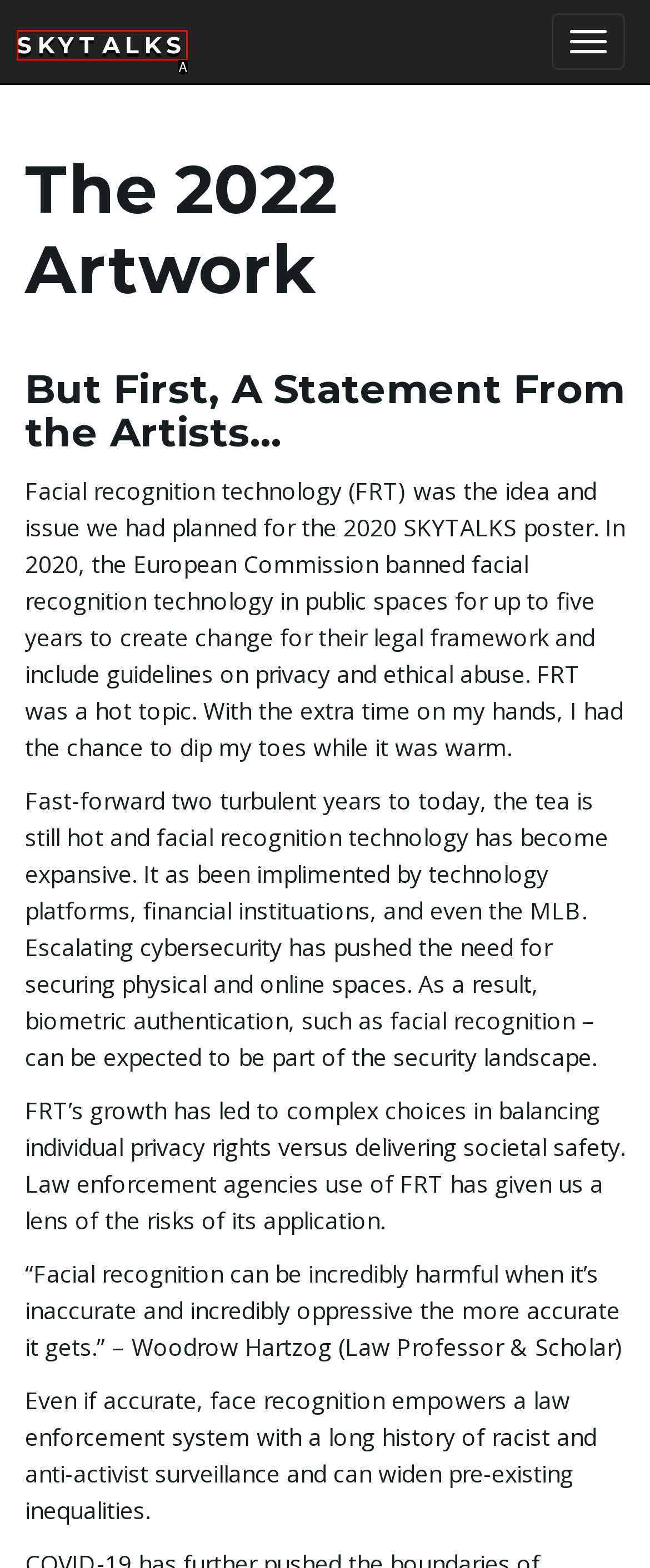Determine the HTML element that best aligns with the description: Skytalks
Answer with the appropriate letter from the listed options.

A